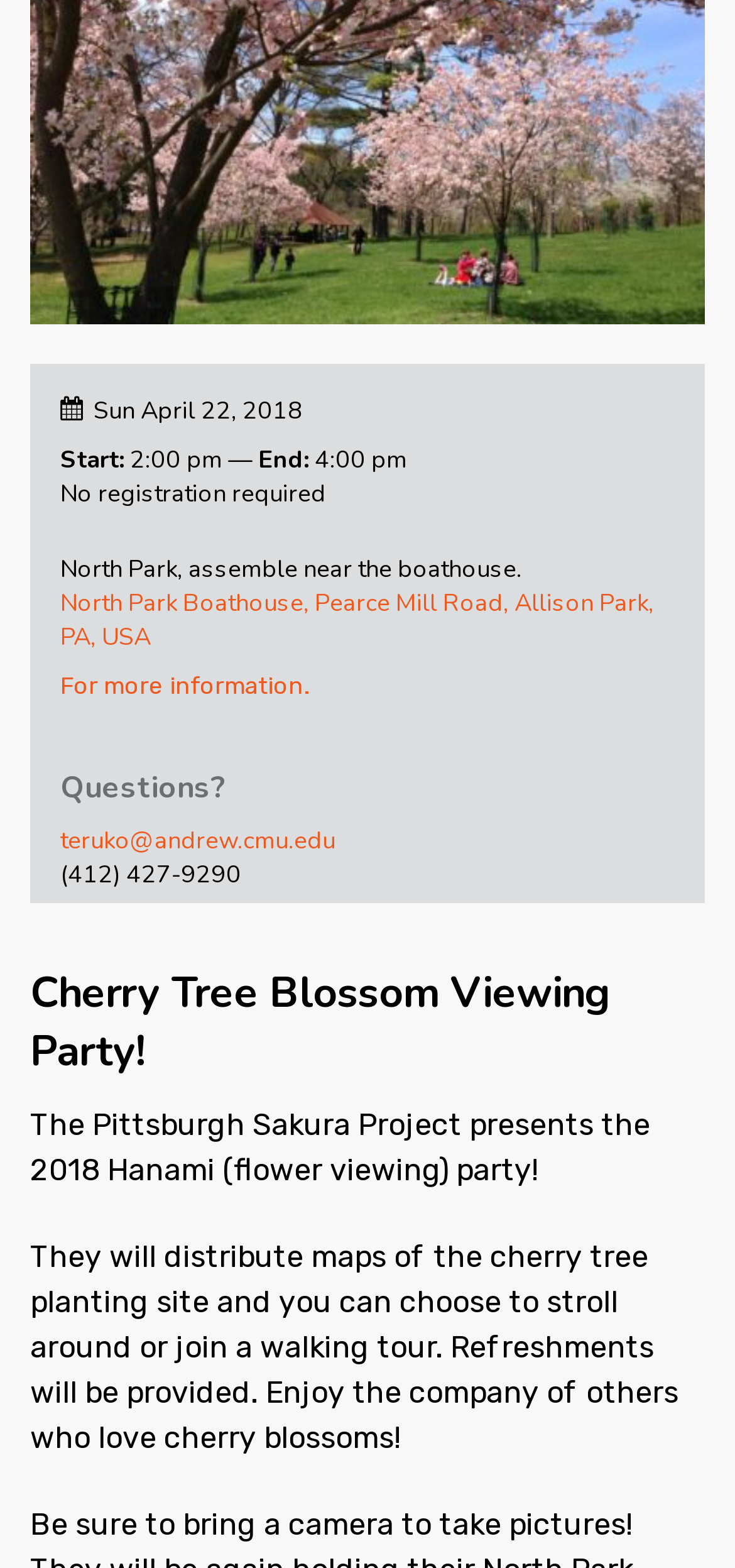Given the description of the UI element: "teruko@andrew.cmu.edu", predict the bounding box coordinates in the form of [left, top, right, bottom], with each value being a float between 0 and 1.

[0.082, 0.526, 0.456, 0.547]